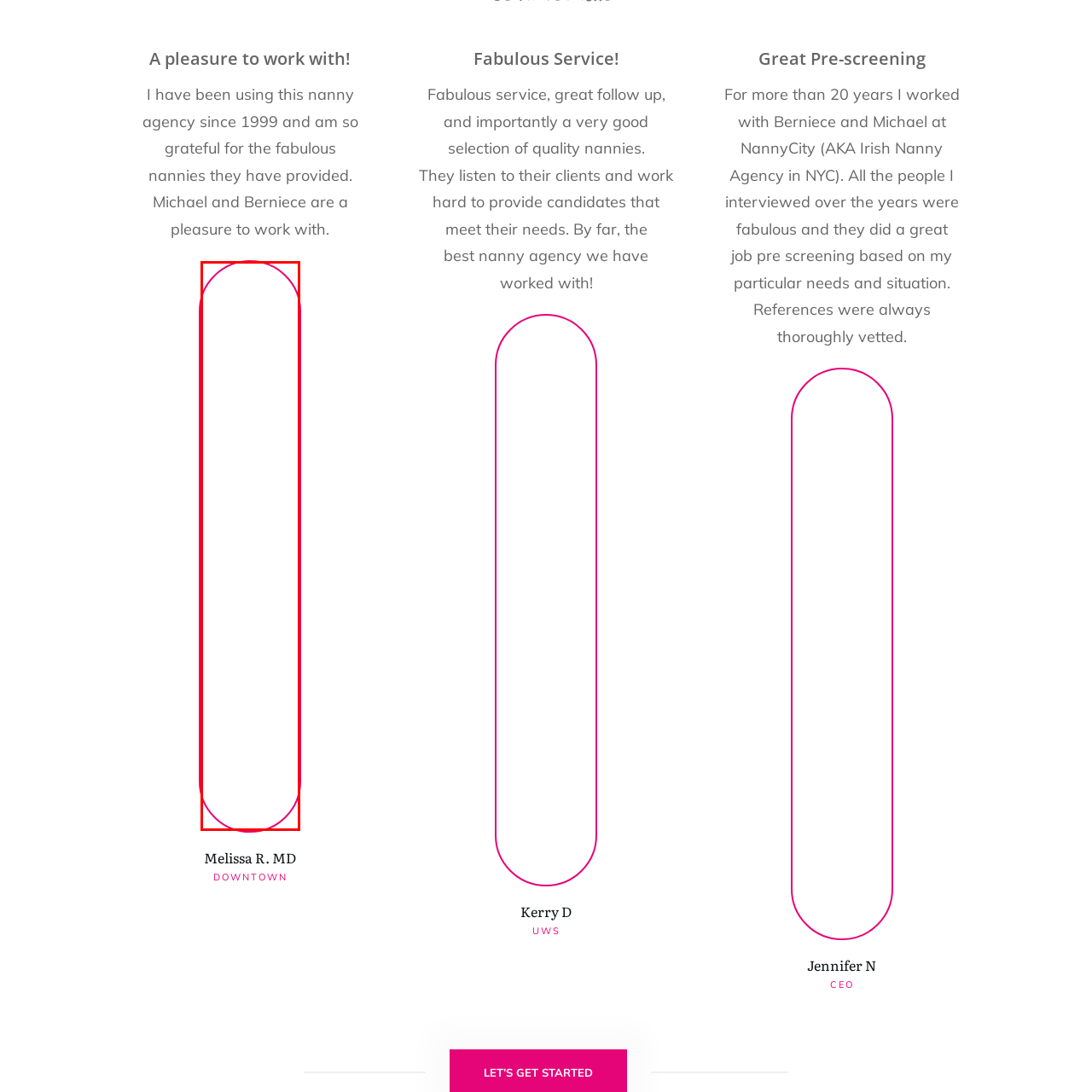Direct your attention to the area enclosed by the green rectangle and deliver a comprehensive answer to the subsequent question, using the image as your reference: 
How long has Melissa R. worked with the nanny agency?

According to the caption, Melissa R. has worked with the nanny agency since 1999, which implies a long-term association with the agency.